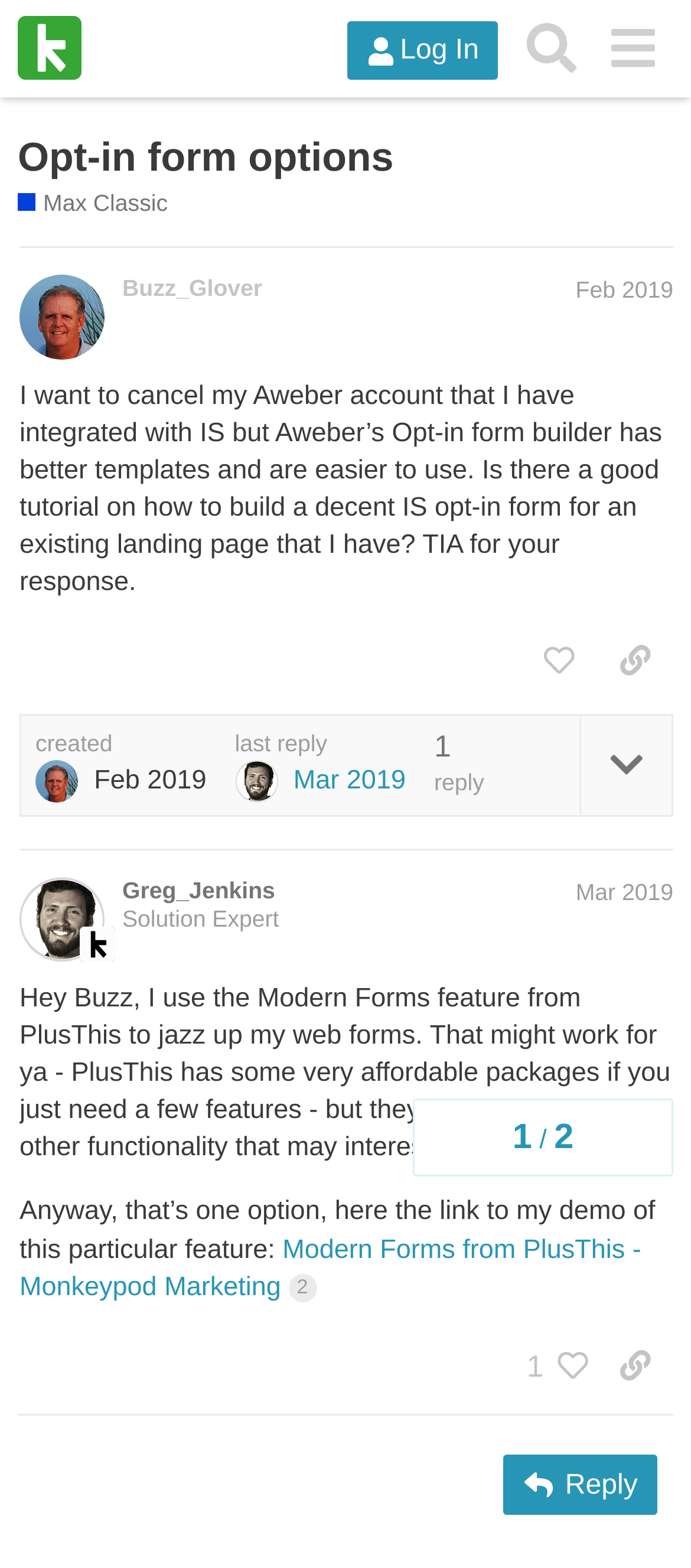What is the name of the tool mentioned in the second post?
Can you provide an in-depth and detailed response to the question?

I read the text in the second post and found the mention of 'PlusThis', which is the tool being discussed.